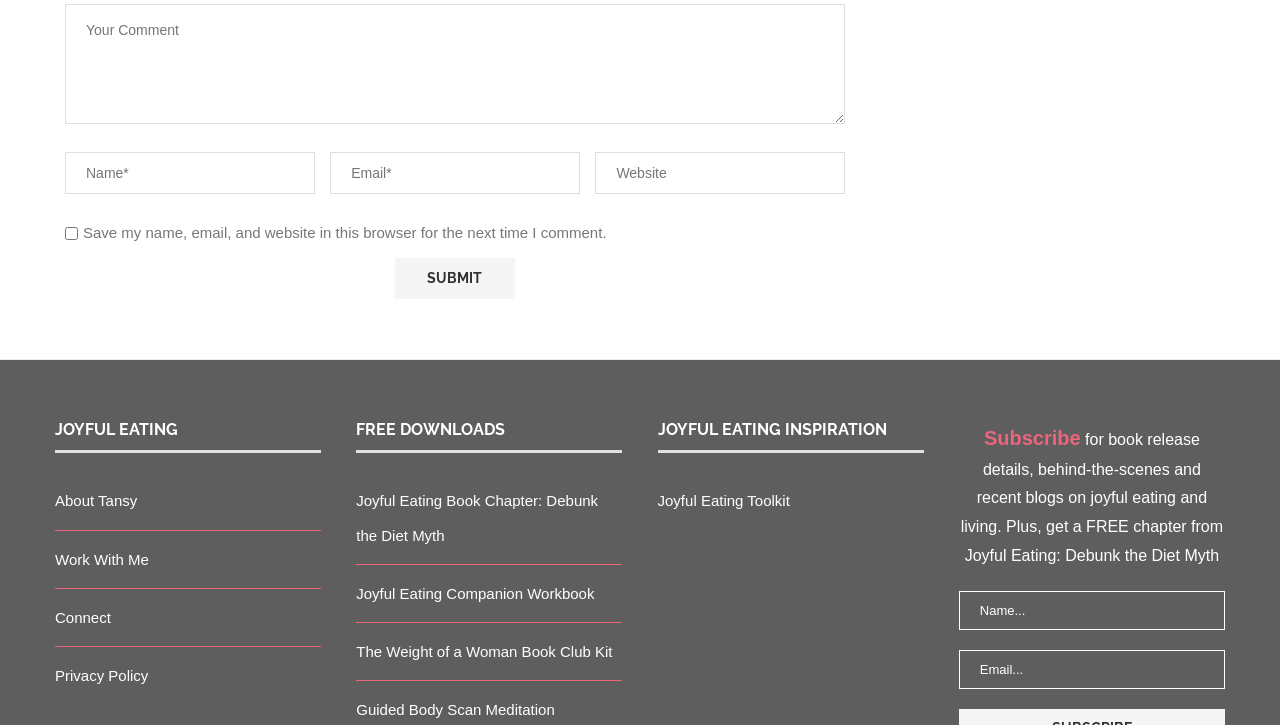Identify the bounding box coordinates of the region that needs to be clicked to carry out this instruction: "Visit the home page". Provide these coordinates as four float numbers ranging from 0 to 1, i.e., [left, top, right, bottom].

None